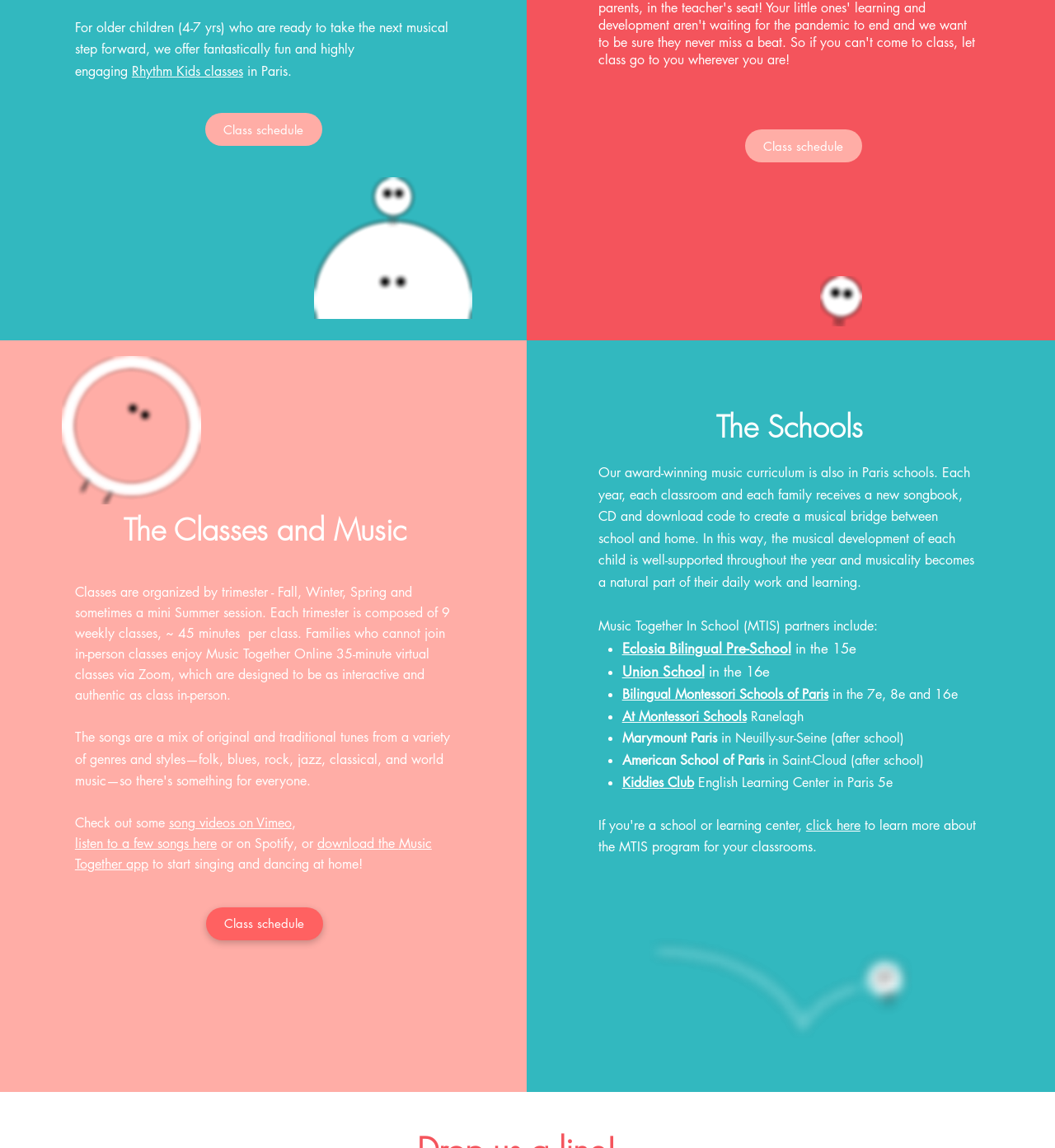Determine the bounding box coordinates of the region that needs to be clicked to achieve the task: "Explore 'The Classes and Music'".

[0.117, 0.444, 0.385, 0.479]